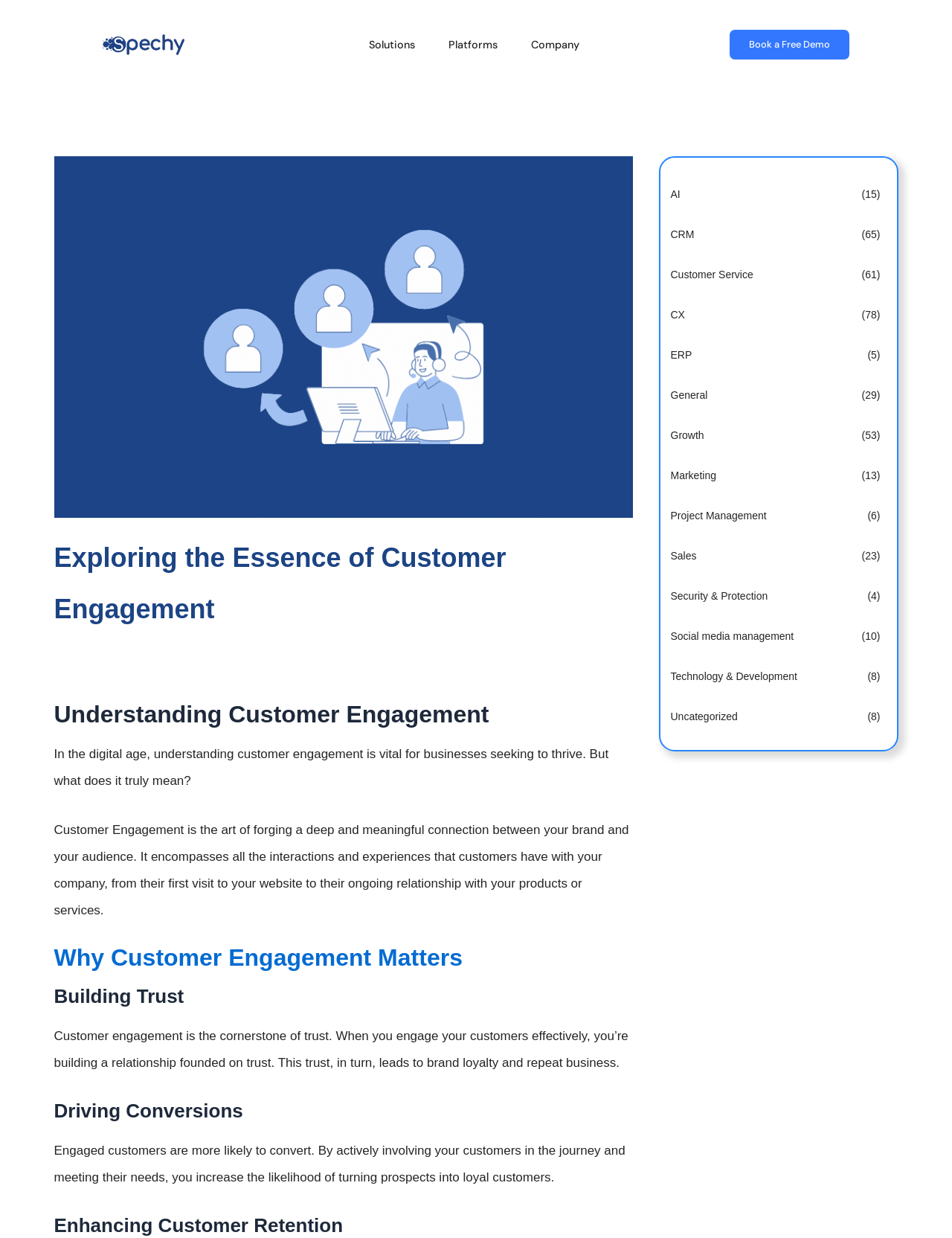From the given element description: "ERP (5)", find the bounding box for the UI element. Provide the coordinates as four float numbers between 0 and 1, in the order [left, top, right, bottom].

[0.693, 0.272, 0.936, 0.302]